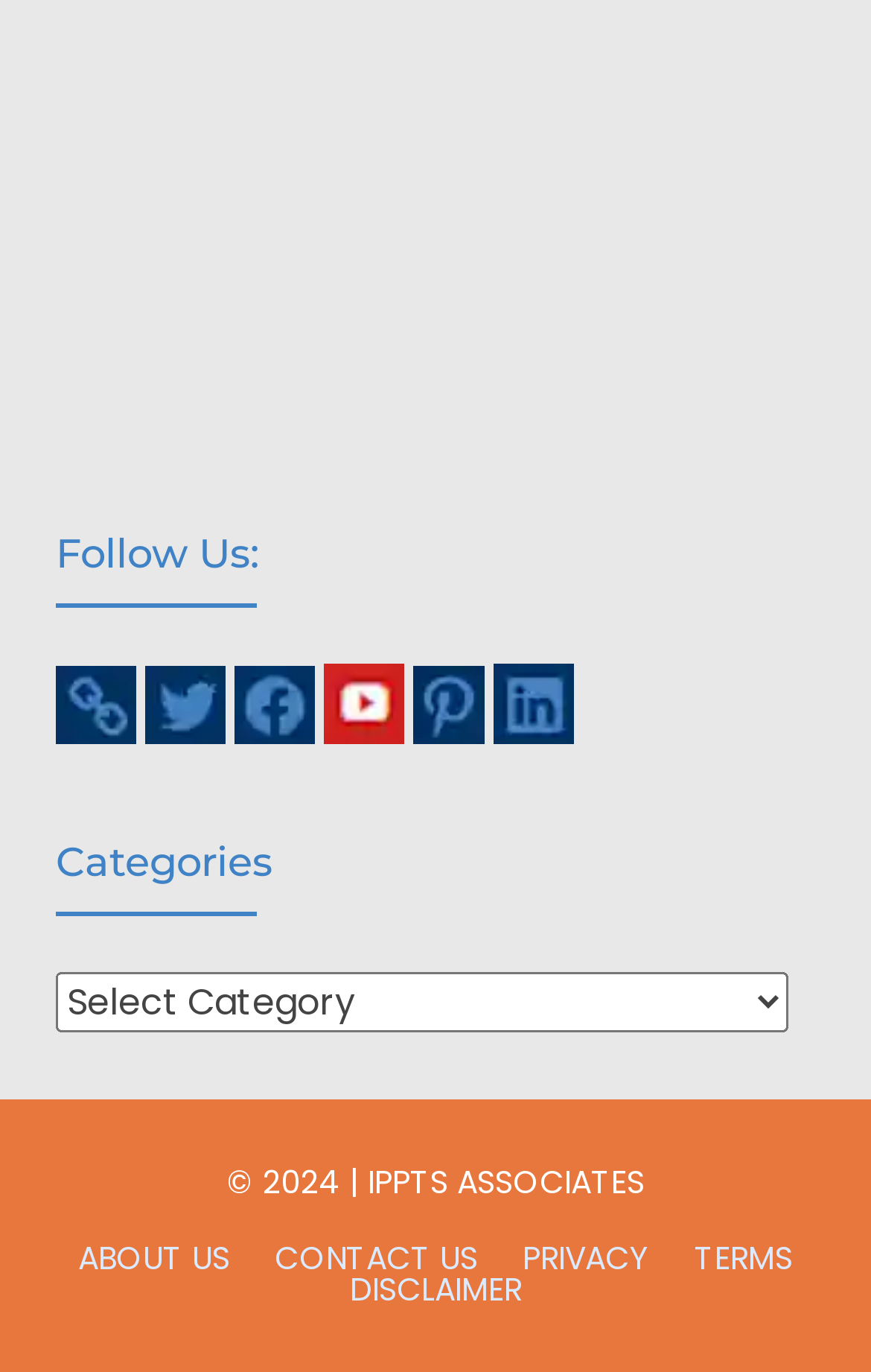How many main links are there in the footer?
Use the image to answer the question with a single word or phrase.

4